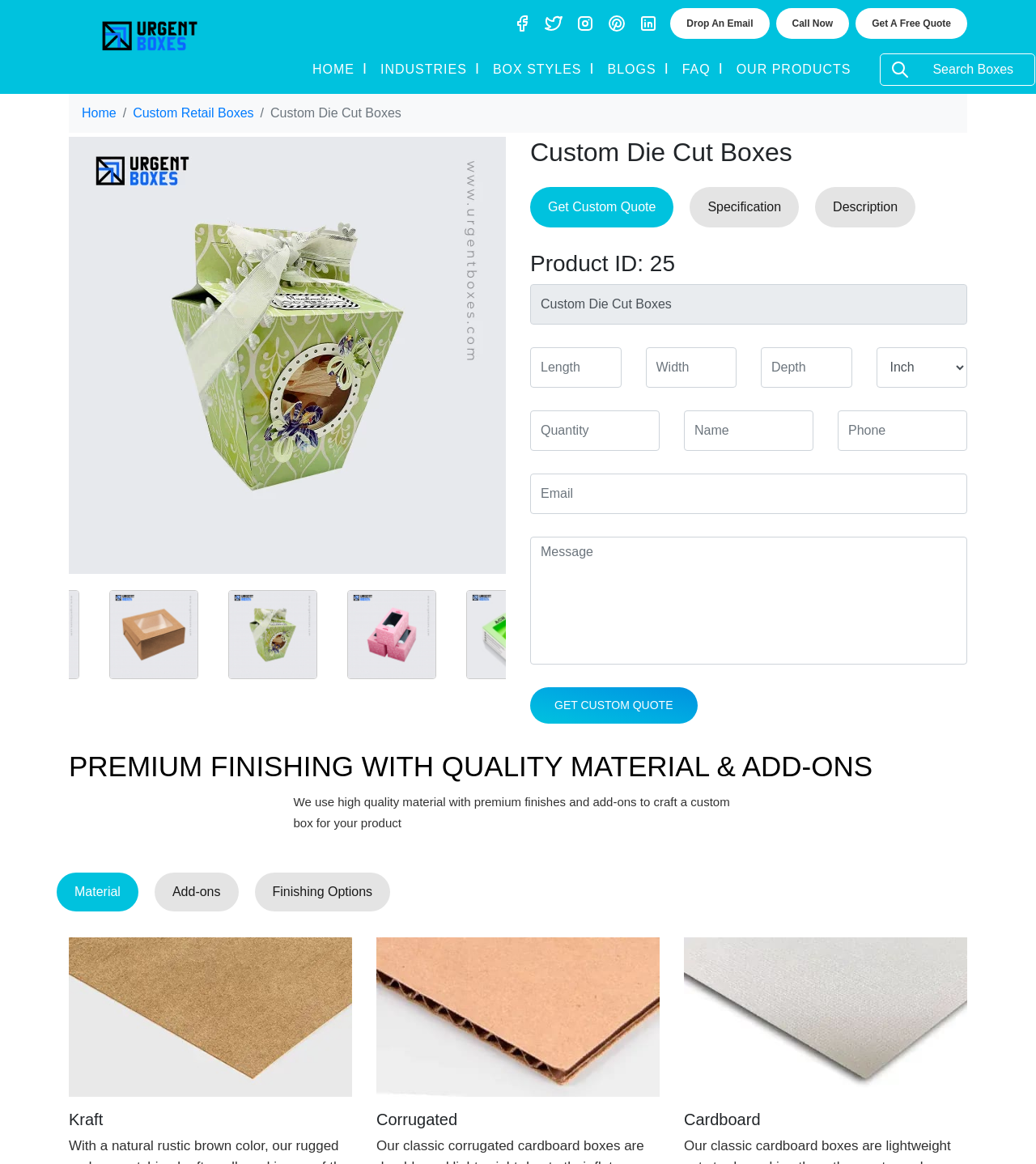Determine the coordinates of the bounding box that should be clicked to complete the instruction: "Click on the 'Get A Free Quote' link". The coordinates should be represented by four float numbers between 0 and 1: [left, top, right, bottom].

[0.826, 0.007, 0.934, 0.033]